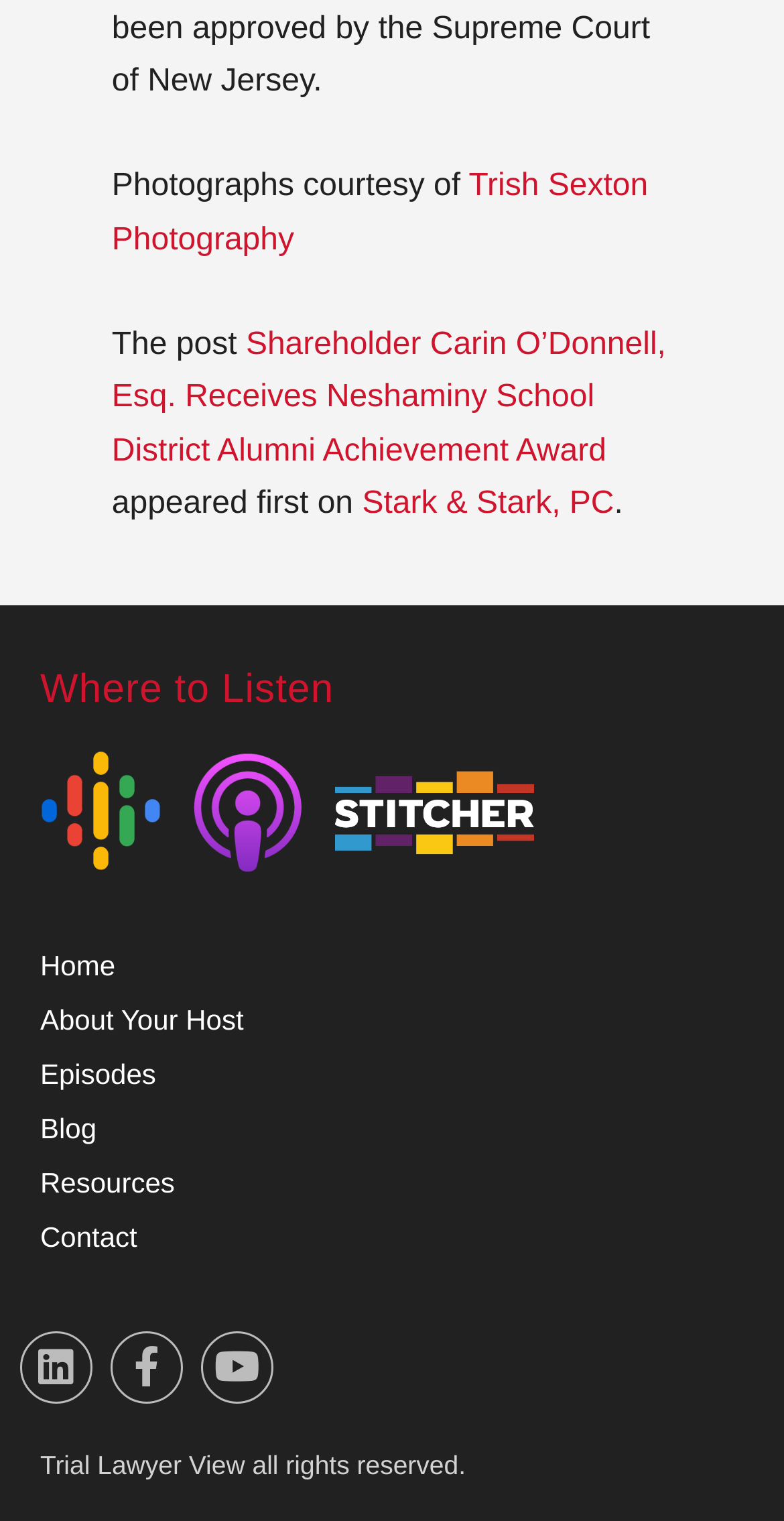Provide the bounding box coordinates of the section that needs to be clicked to accomplish the following instruction: "Read the article about Innovative Solutions from Three Leading Companies."

None